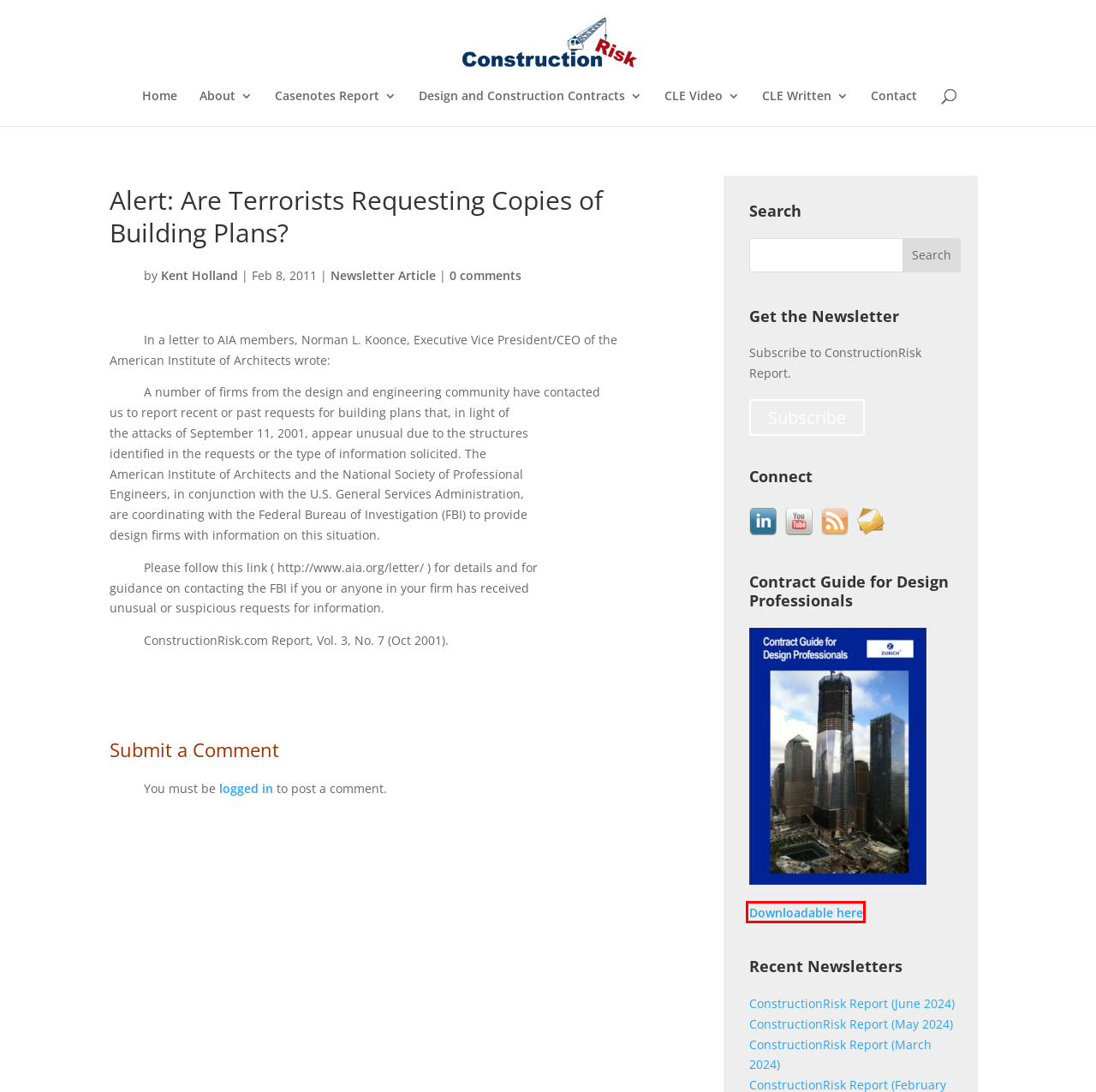Observe the provided screenshot of a webpage that has a red rectangle bounding box. Determine the webpage description that best matches the new webpage after clicking the element inside the red bounding box. Here are the candidates:
A. Contact - Construction Risk
B. Contract Guide for Design Professionals - Construction Risk
C. Robly Email Marketing
D. Construction Risk | Construction Law and Risk Management
E. Newsletter Article Archives - Construction Risk
F. ConstructionRisk Report (June 2024) - Construction Risk
G. Log In ‹ Construction Risk — WordPress
H. About Us - Construction Risk

B